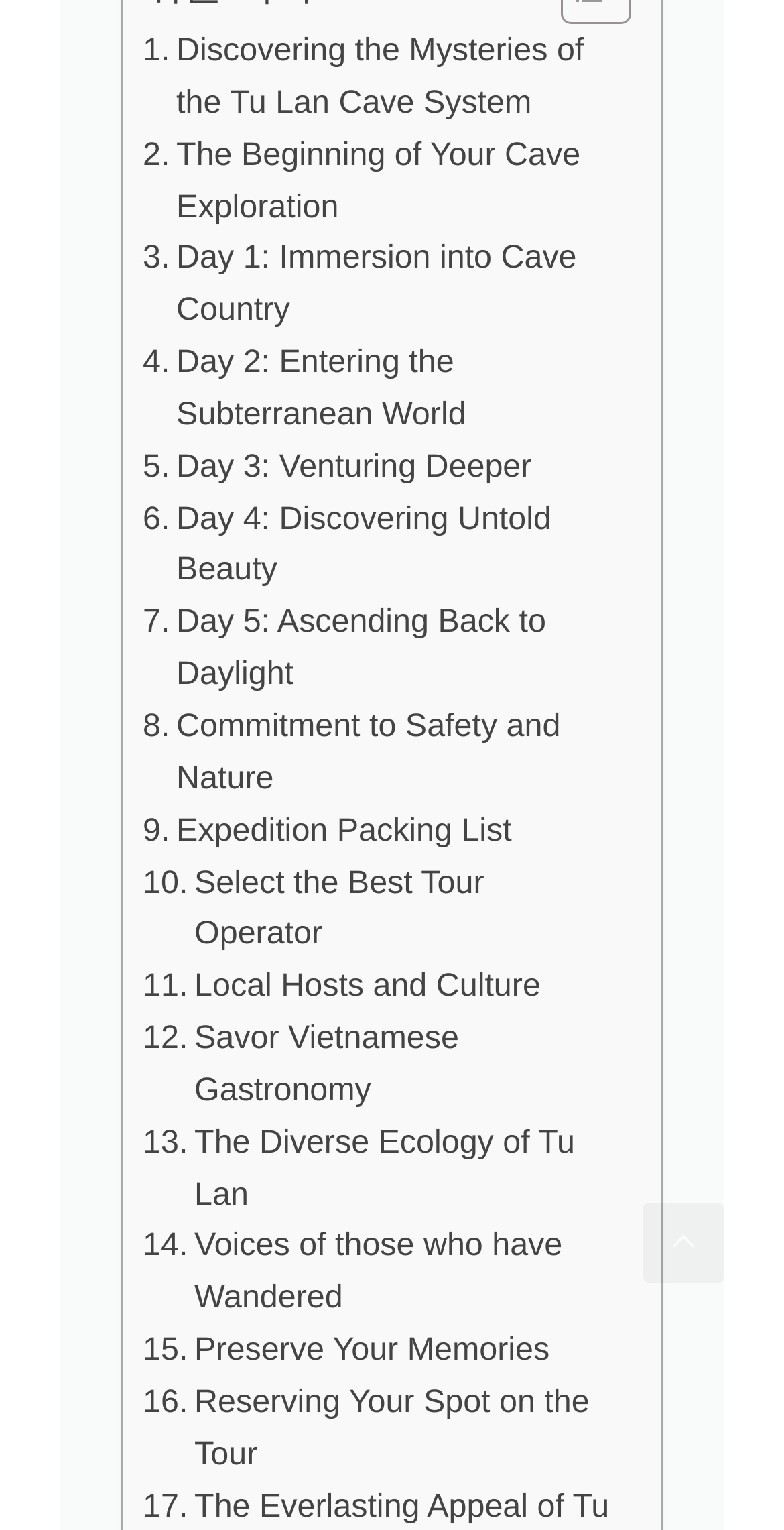Could you indicate the bounding box coordinates of the region to click in order to complete this instruction: "Reserve Your Spot on the Tour".

[0.182, 0.9, 0.792, 0.968]